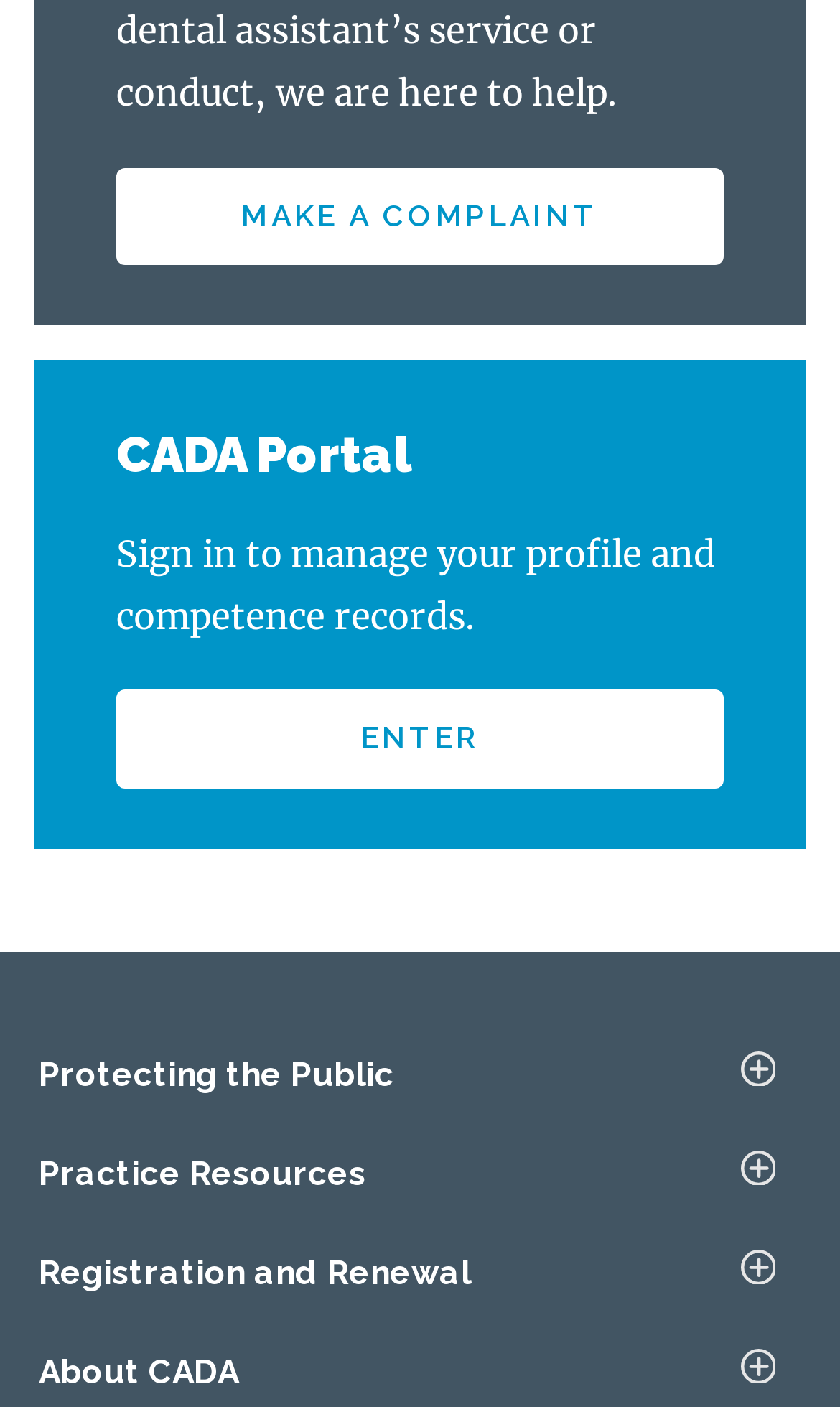Answer succinctly with a single word or phrase:
What is the theme of the 'Protecting the Public' tab?

Public protection